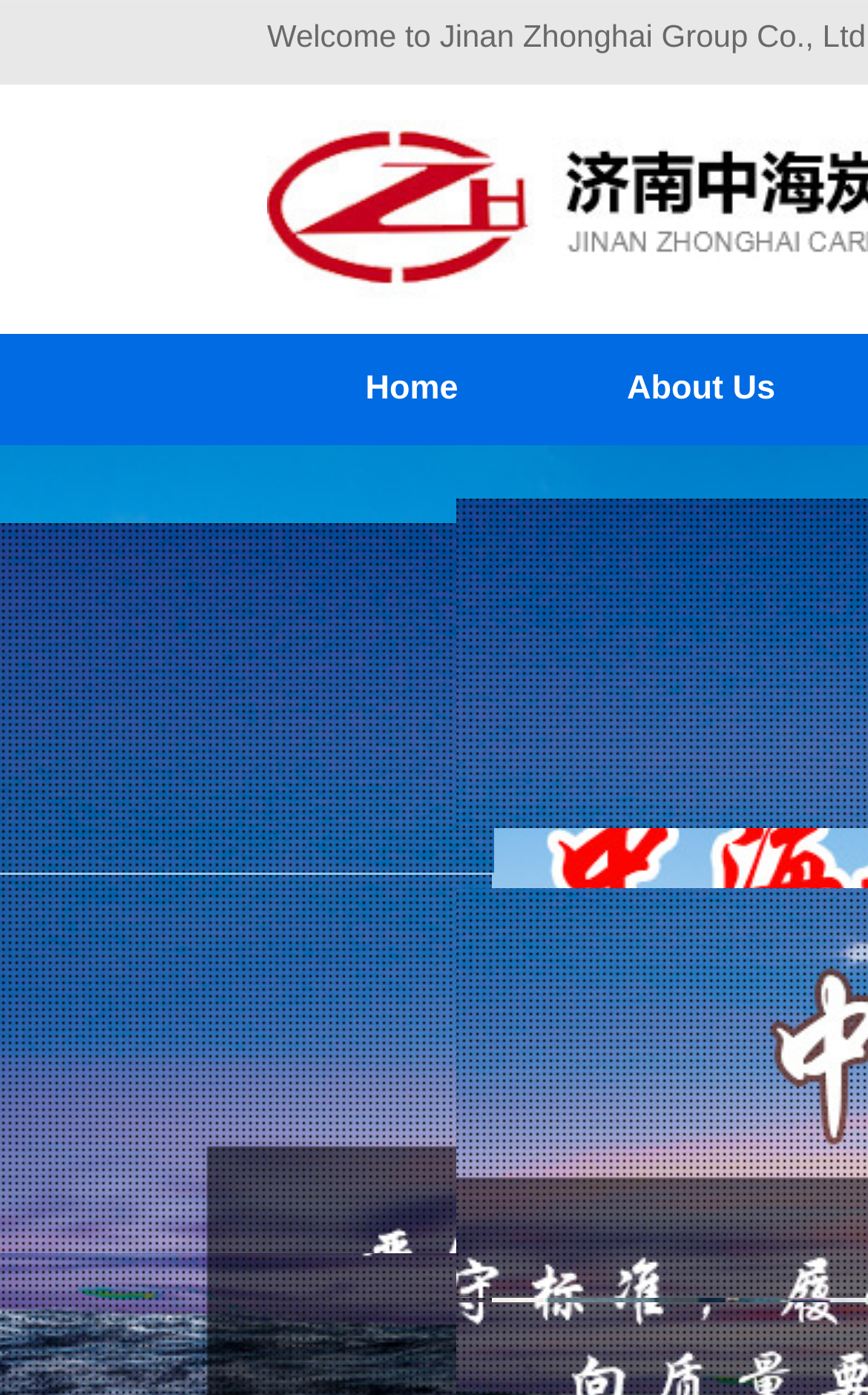Provide the bounding box coordinates in the format (top-left x, top-left y, bottom-right x, bottom-right y). All values are floating point numbers between 0 and 1. Determine the bounding box coordinate of the UI element described as: Contact and Disclaimer

None